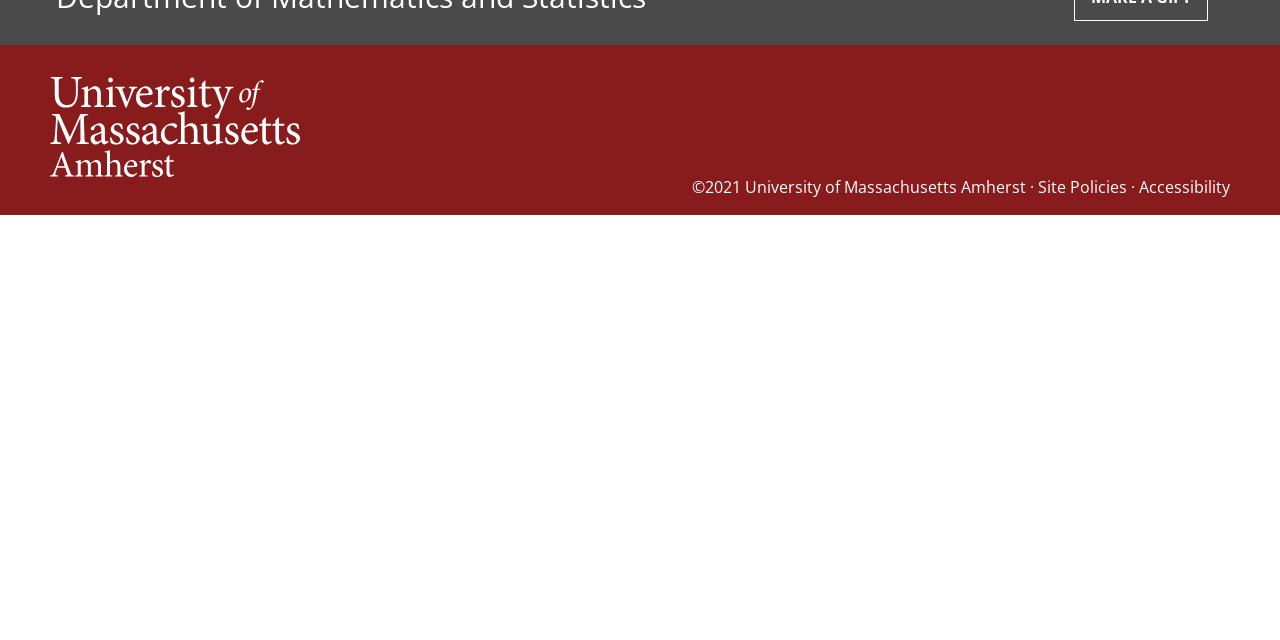Find the bounding box of the UI element described as: "University of Massachusetts Amherst". The bounding box coordinates should be given as four float values between 0 and 1, i.e., [left, top, right, bottom].

[0.582, 0.274, 0.802, 0.309]